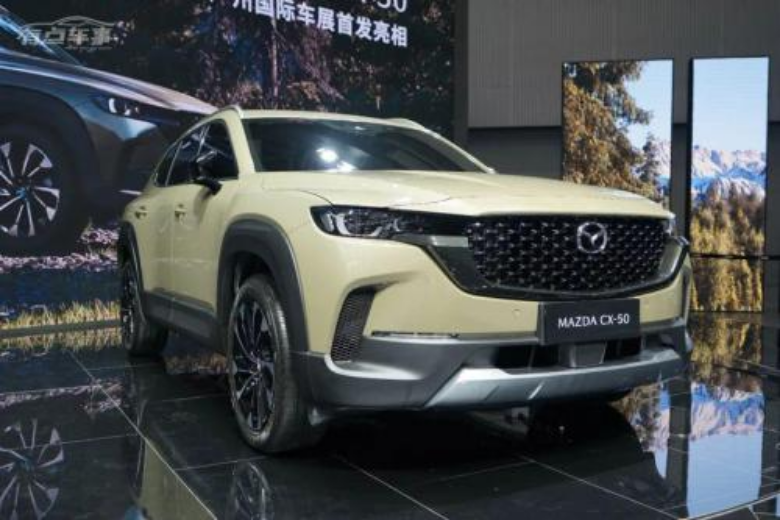Use a single word or phrase to answer the following:
What is the purpose of the event?

To present popular SUV models